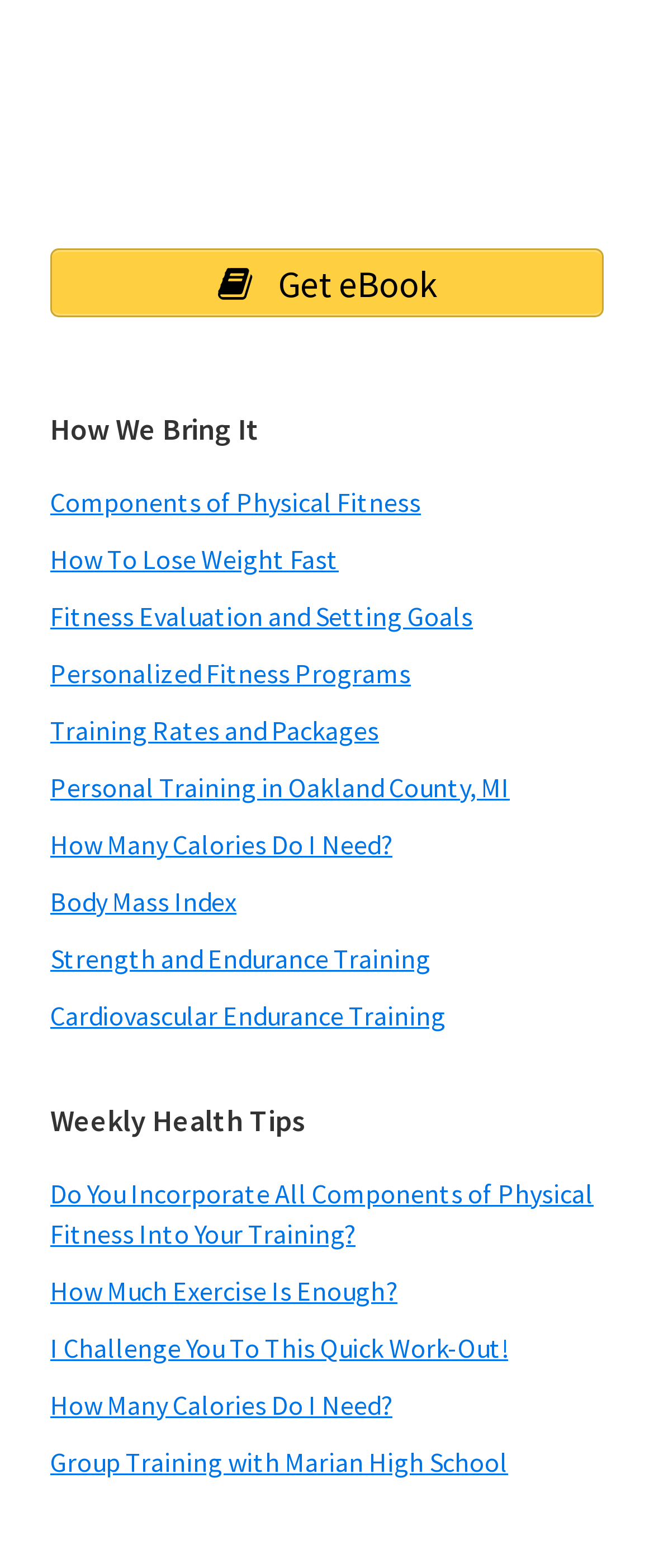Find the bounding box of the UI element described as: "Get eBook". The bounding box coordinates should be given as four float values between 0 and 1, i.e., [left, top, right, bottom].

[0.077, 0.158, 0.923, 0.203]